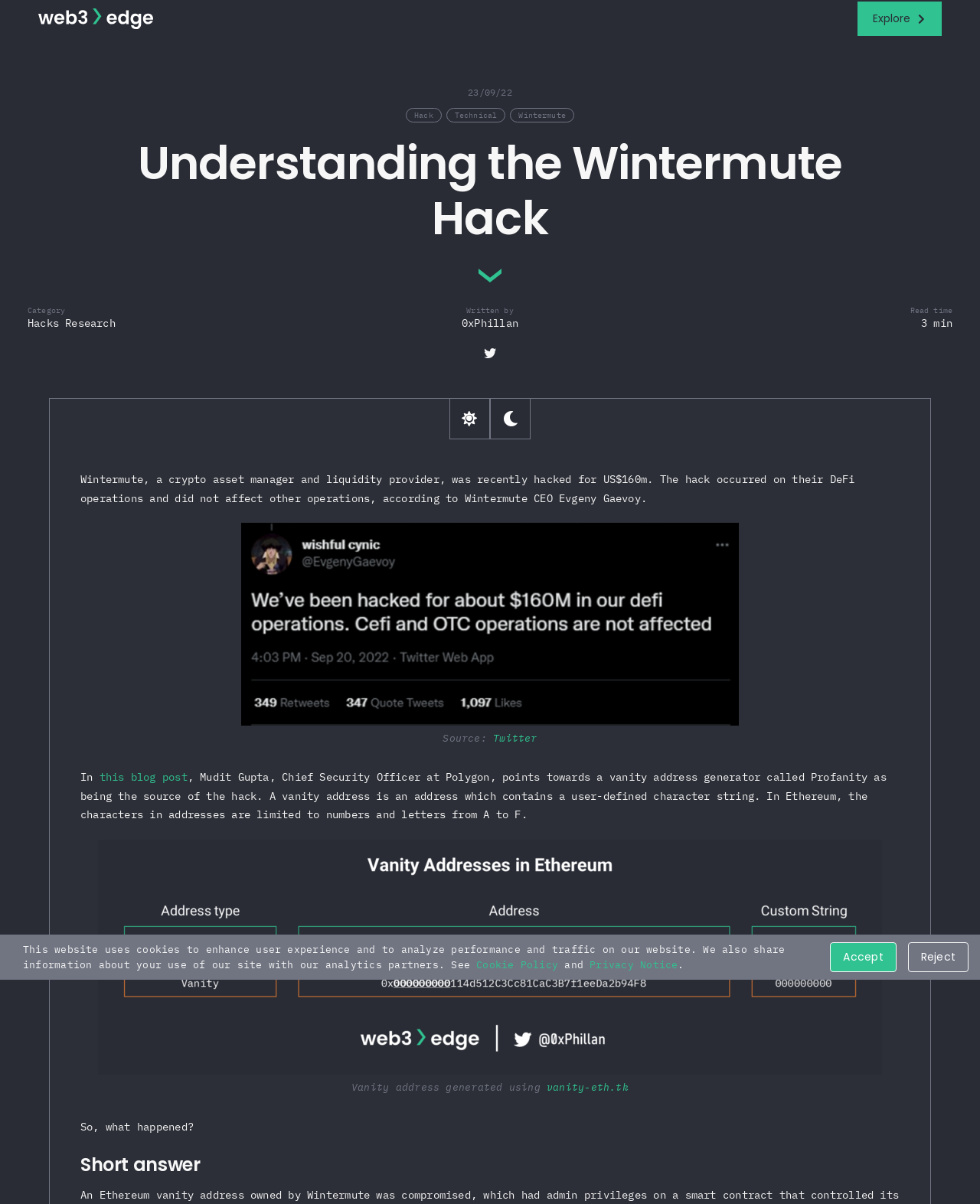Find the bounding box of the UI element described as: "Fundamentals". The bounding box coordinates should be given as four float values between 0 and 1, i.e., [left, top, right, bottom].

[0.0, 0.093, 1.0, 0.125]